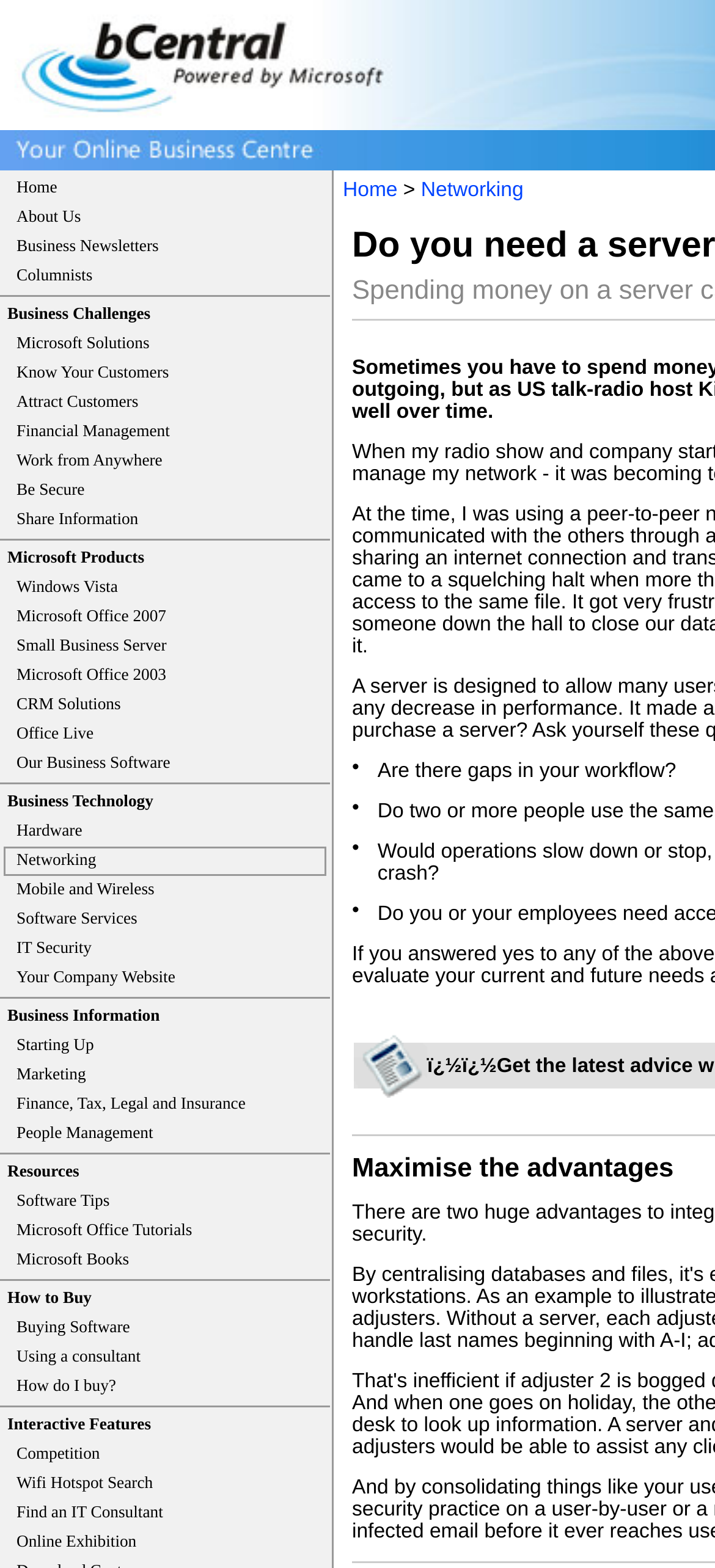Give a one-word or short-phrase answer to the following question: 
How many links are there in the 'Microsoft Products' section?

5